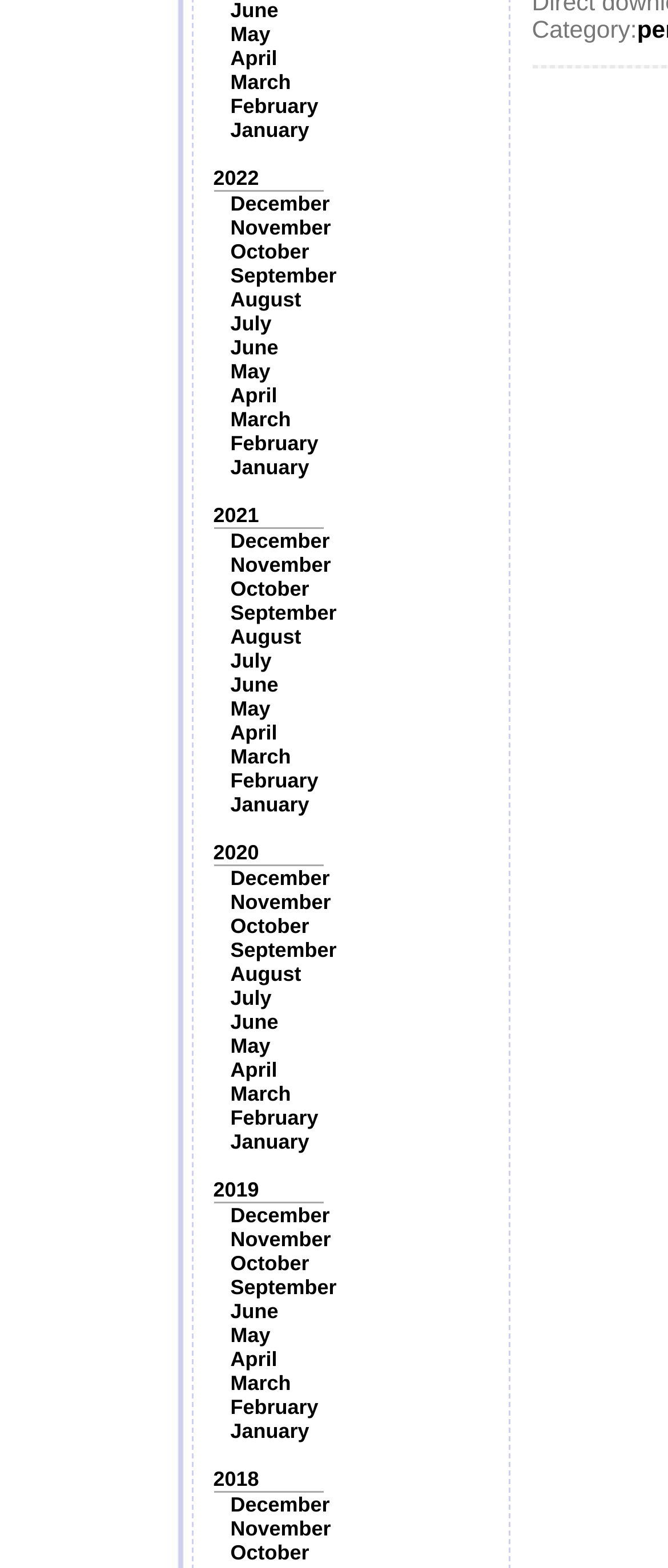Could you provide the bounding box coordinates for the portion of the screen to click to complete this instruction: "View 2022"?

[0.319, 0.106, 0.388, 0.121]